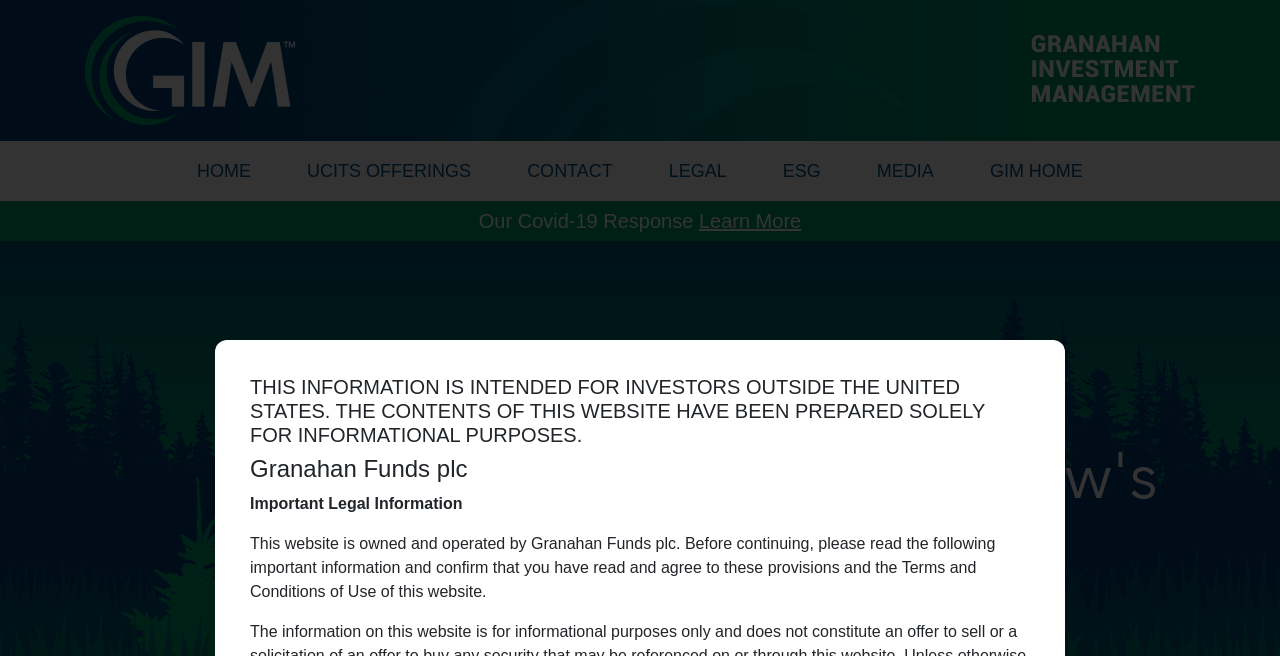What is the name of the company?
Using the image as a reference, answer the question in detail.

The name of the company can be found in the top-left corner of the webpage, where it says 'Granahan Funds' in a logo format, and also in the link 'Granahan Funds' with bounding box coordinates [0.066, 0.0, 0.23, 0.215].